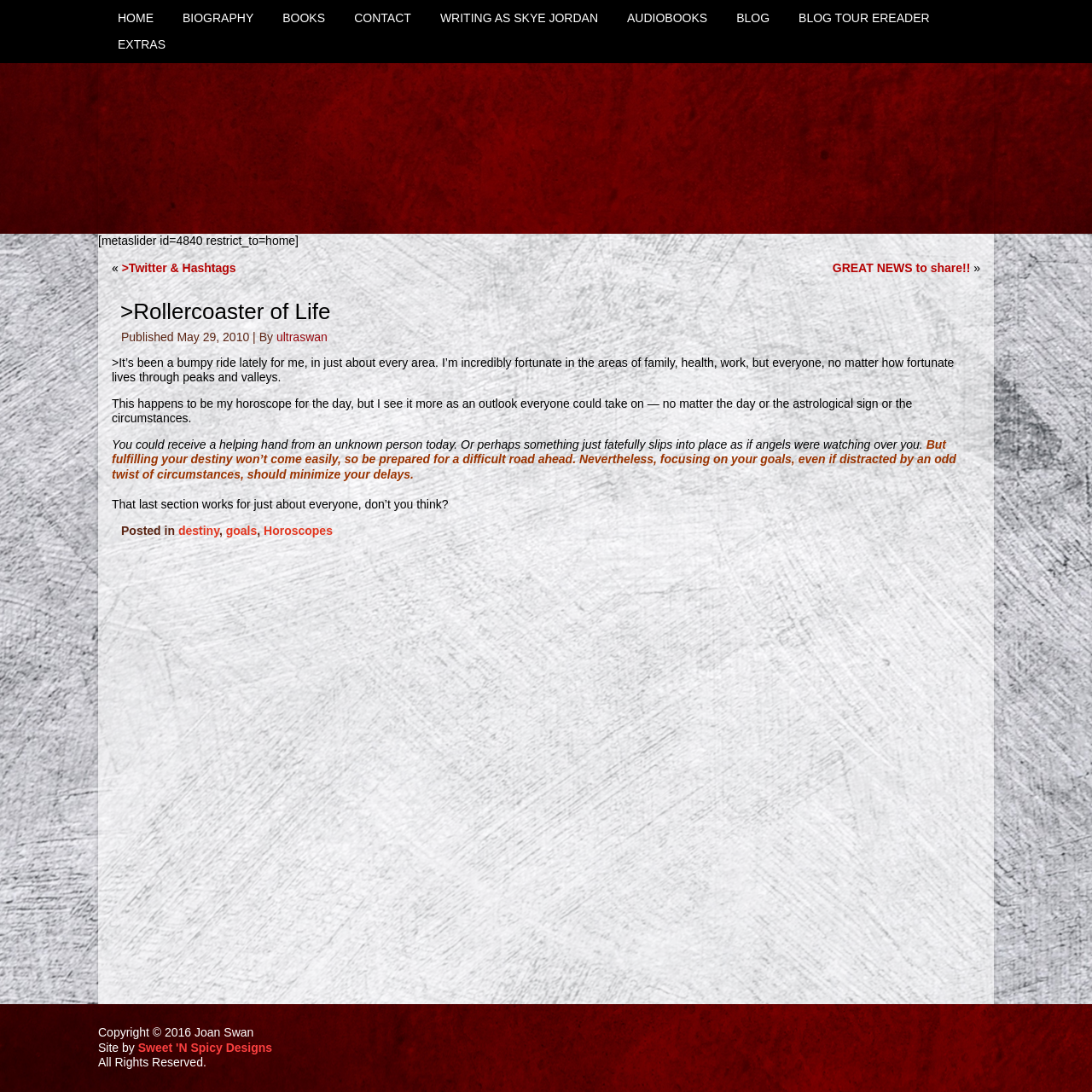Extract the bounding box of the UI element described as: "Horoscopes".

[0.241, 0.48, 0.305, 0.492]